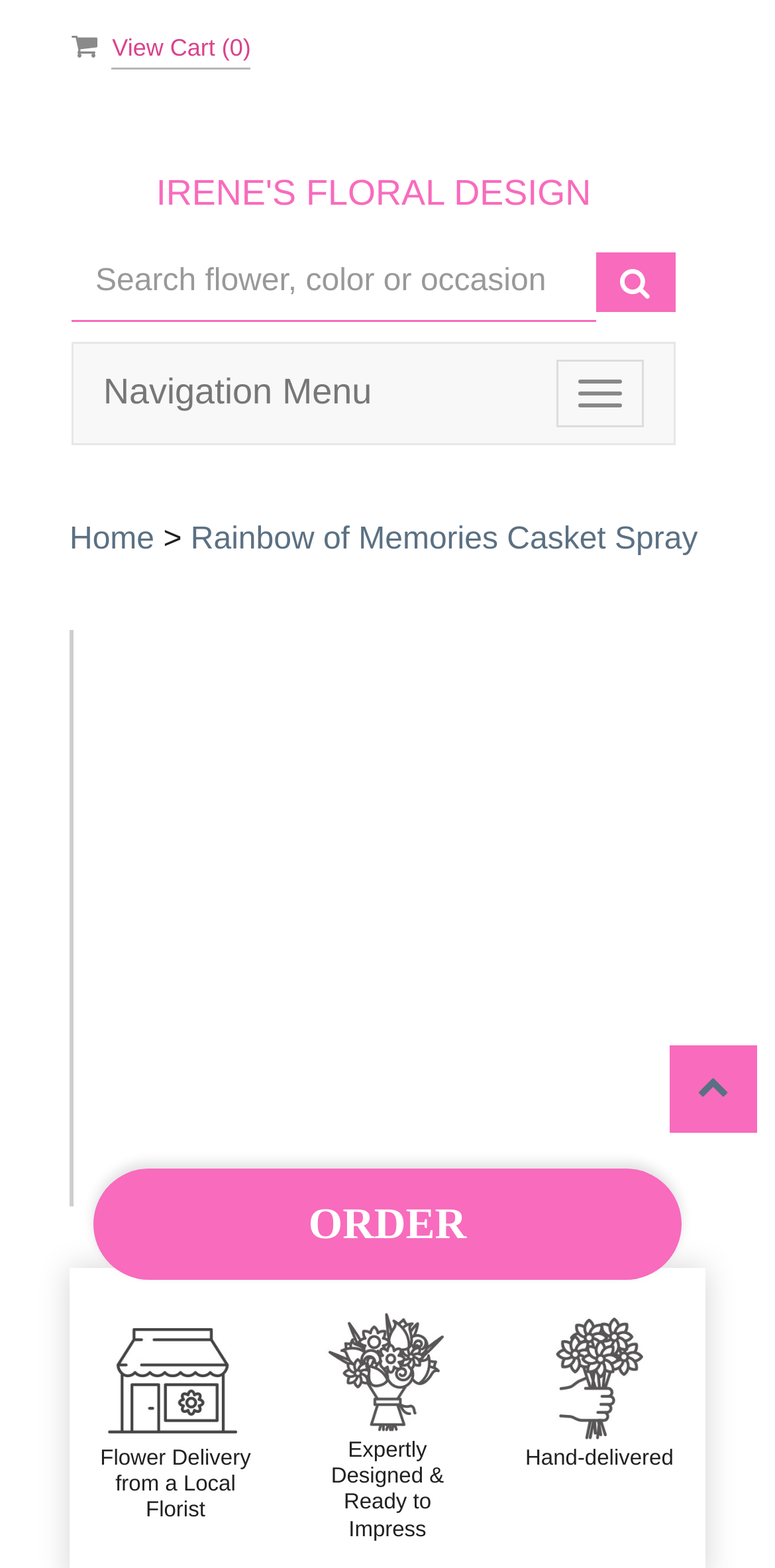Provide a one-word or one-phrase answer to the question:
What is the type of product being showcased?

Casket Spray